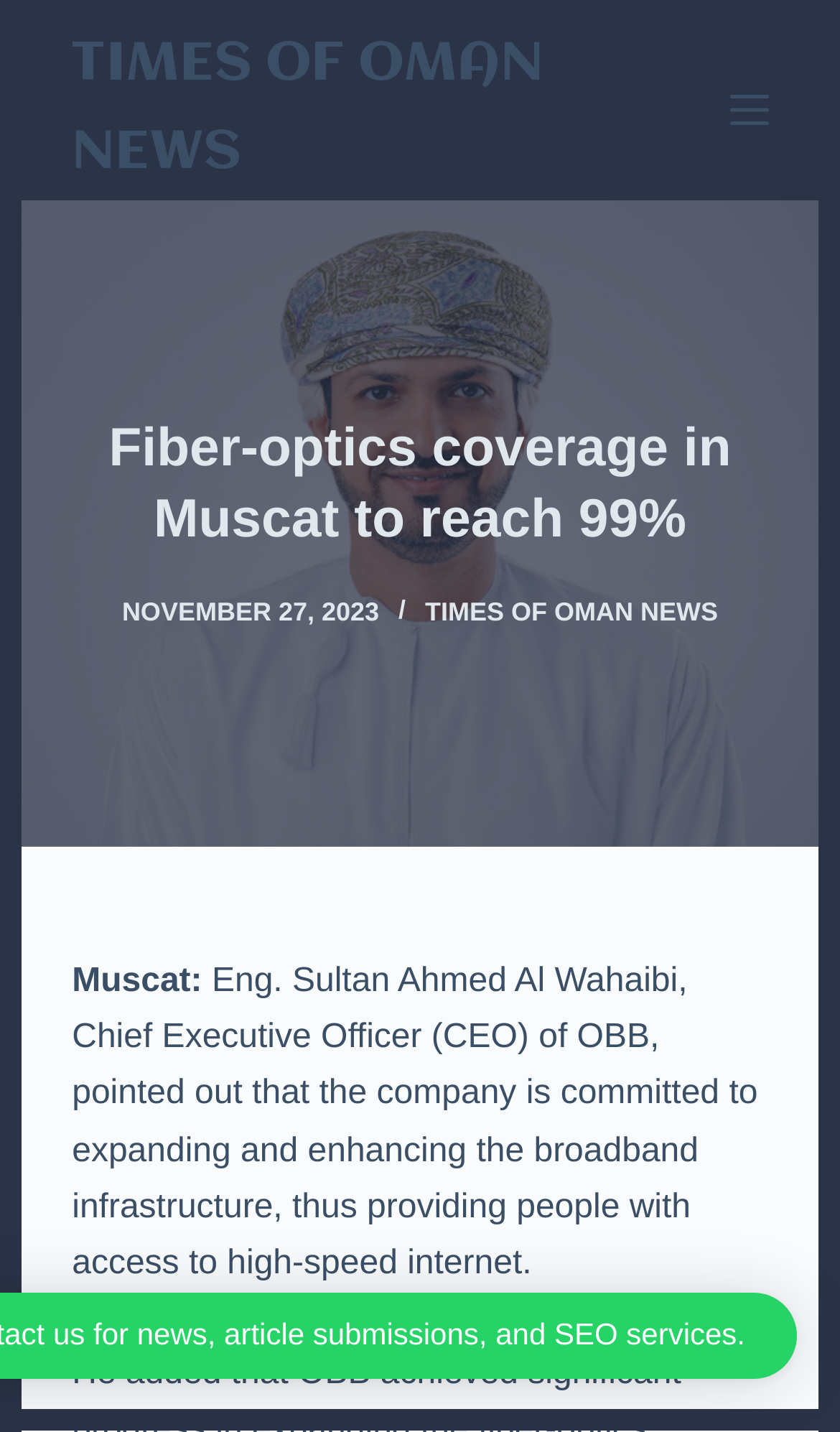Who is the CEO of OBB?
Look at the image and answer with only one word or phrase.

Eng. Sultan Ahmed Al Wahaibi